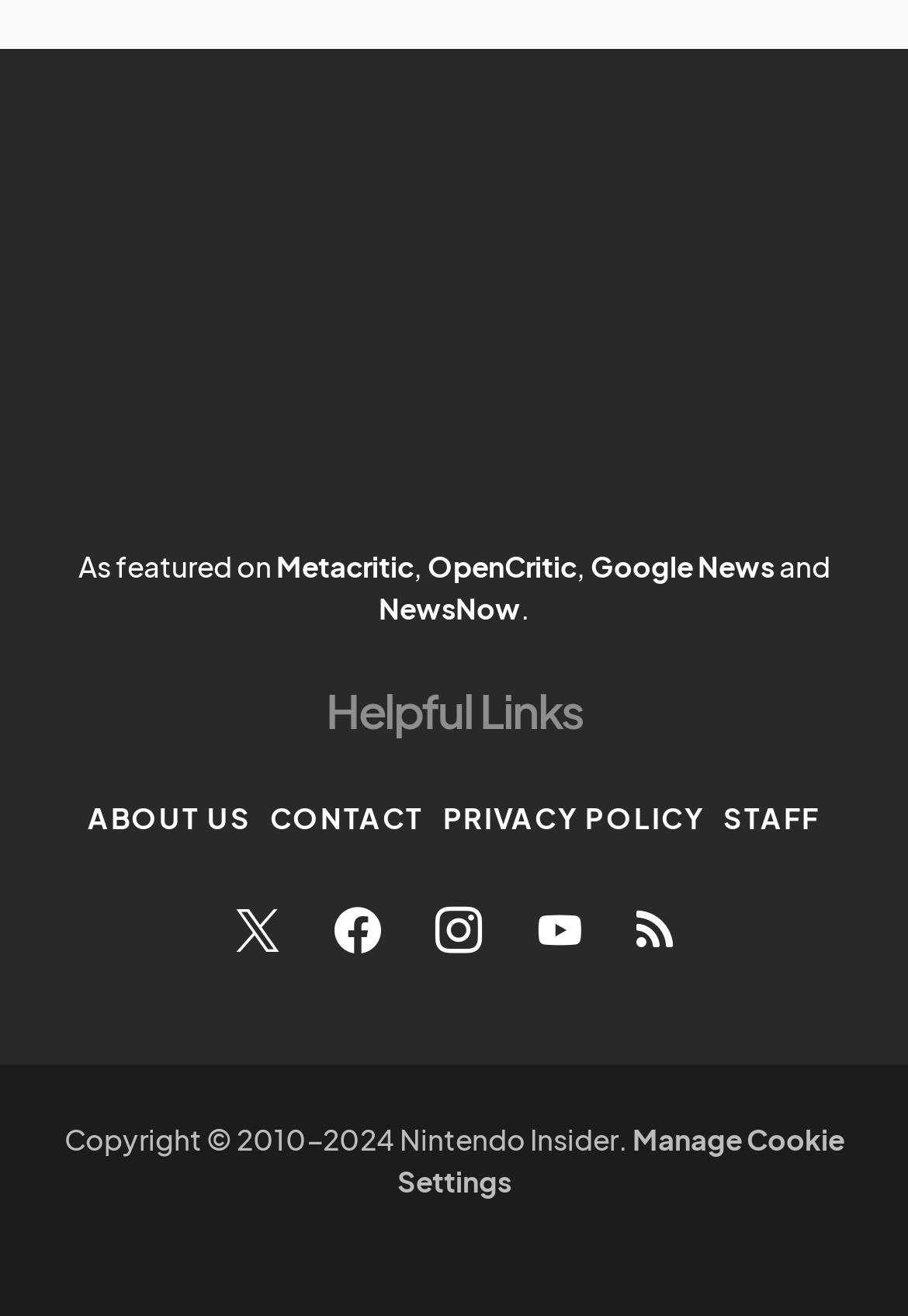Please provide a short answer using a single word or phrase for the question:
How many social media links are available?

5